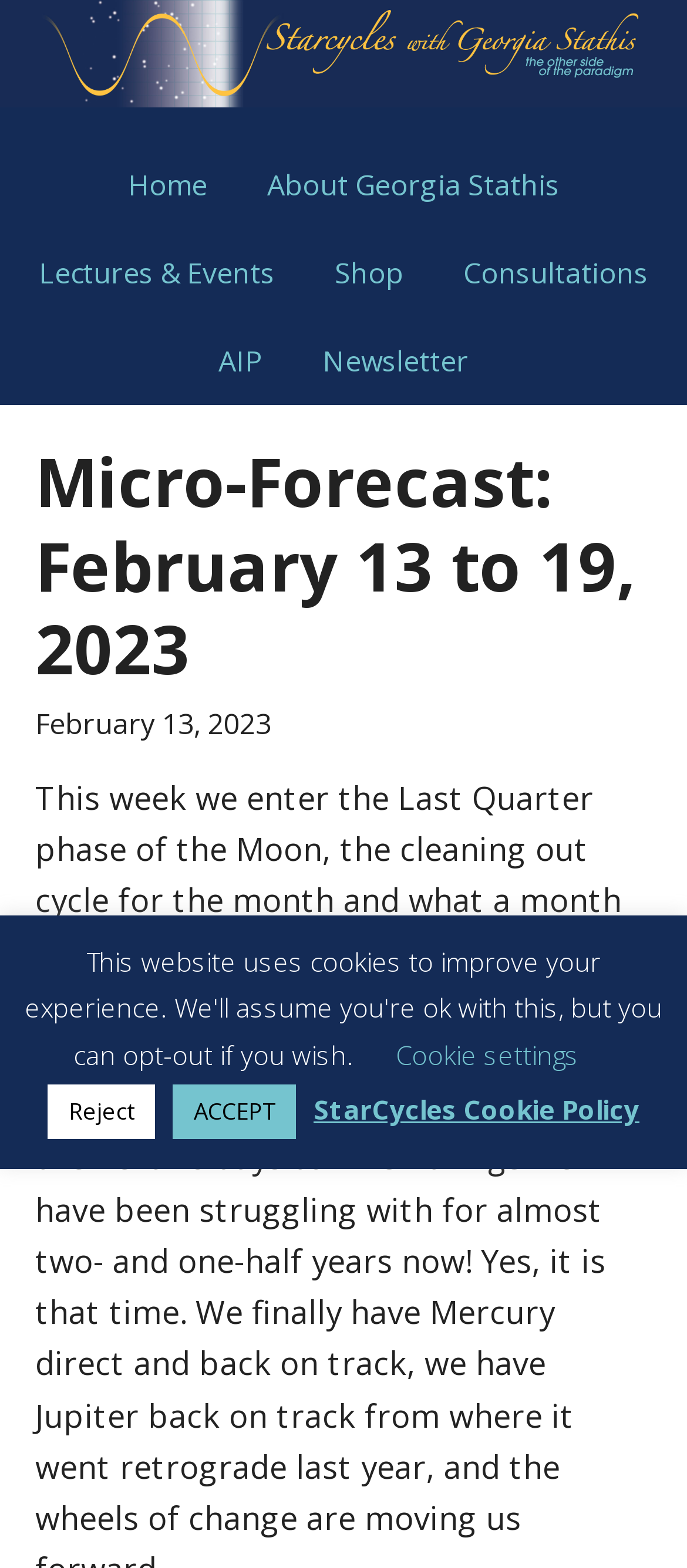What is the policy mentioned on the webpage?
Give a single word or phrase answer based on the content of the image.

StarCycles Cookie Policy